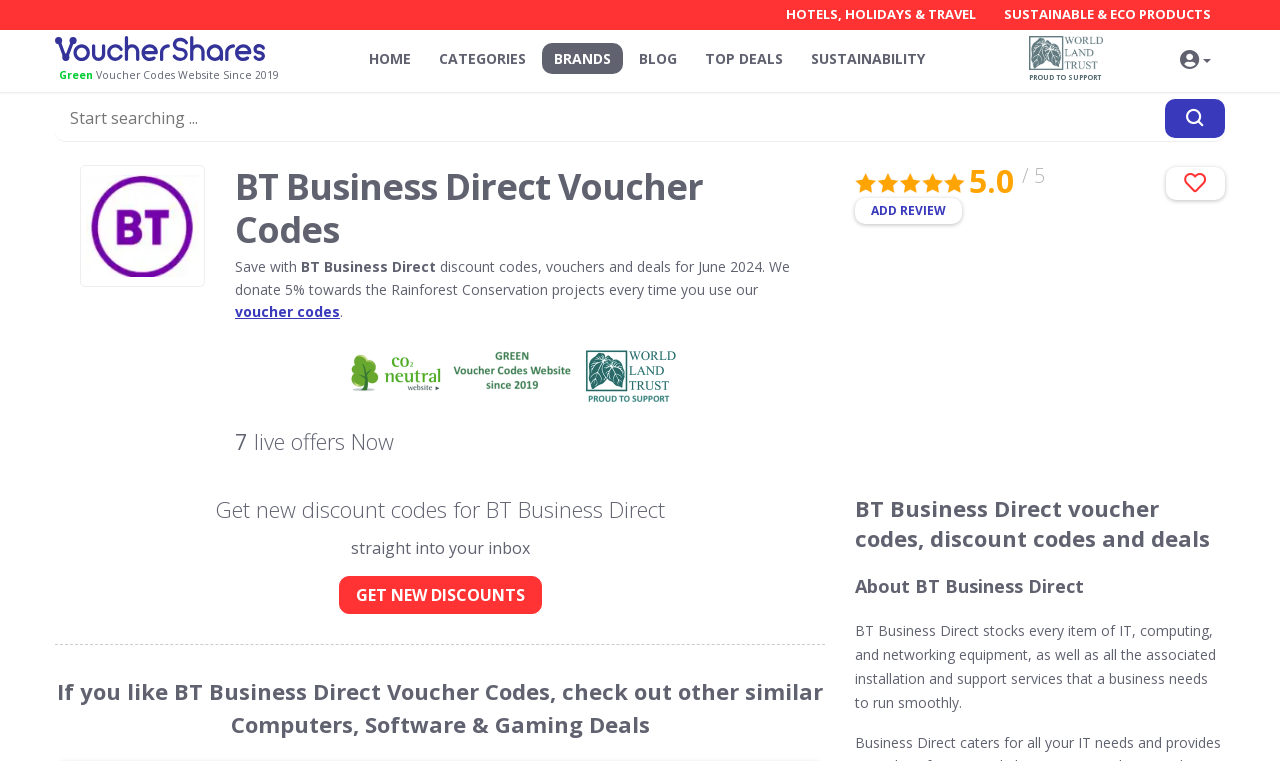Please give a short response to the question using one word or a phrase:
What is the category of 'HOTELS, HOLIDAYS & TRAVEL'?

Link